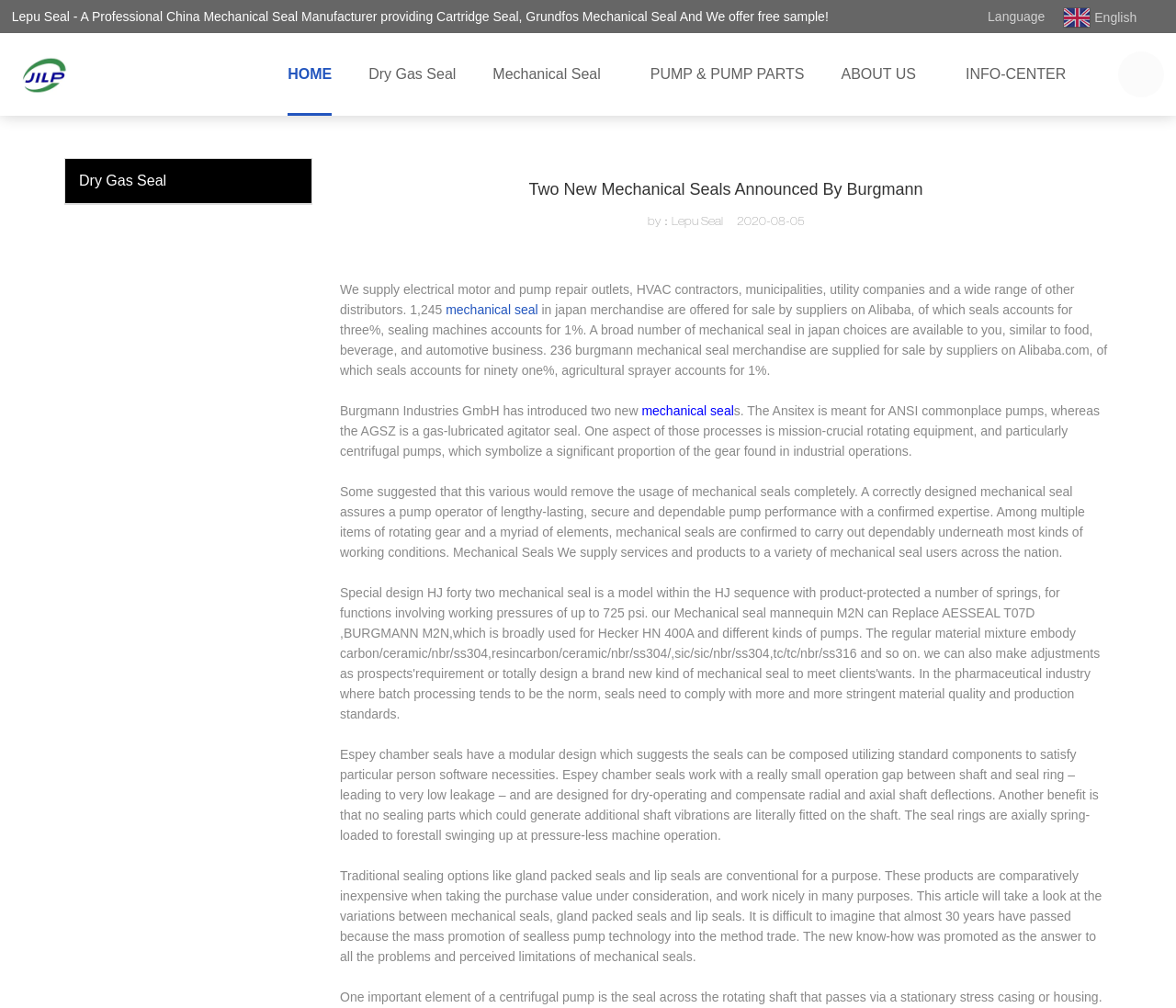Calculate the bounding box coordinates for the UI element based on the following description: "PUMP & PUMP PARTS". Ensure the coordinates are four float numbers between 0 and 1, i.e., [left, top, right, bottom].

[0.537, 0.033, 0.7, 0.115]